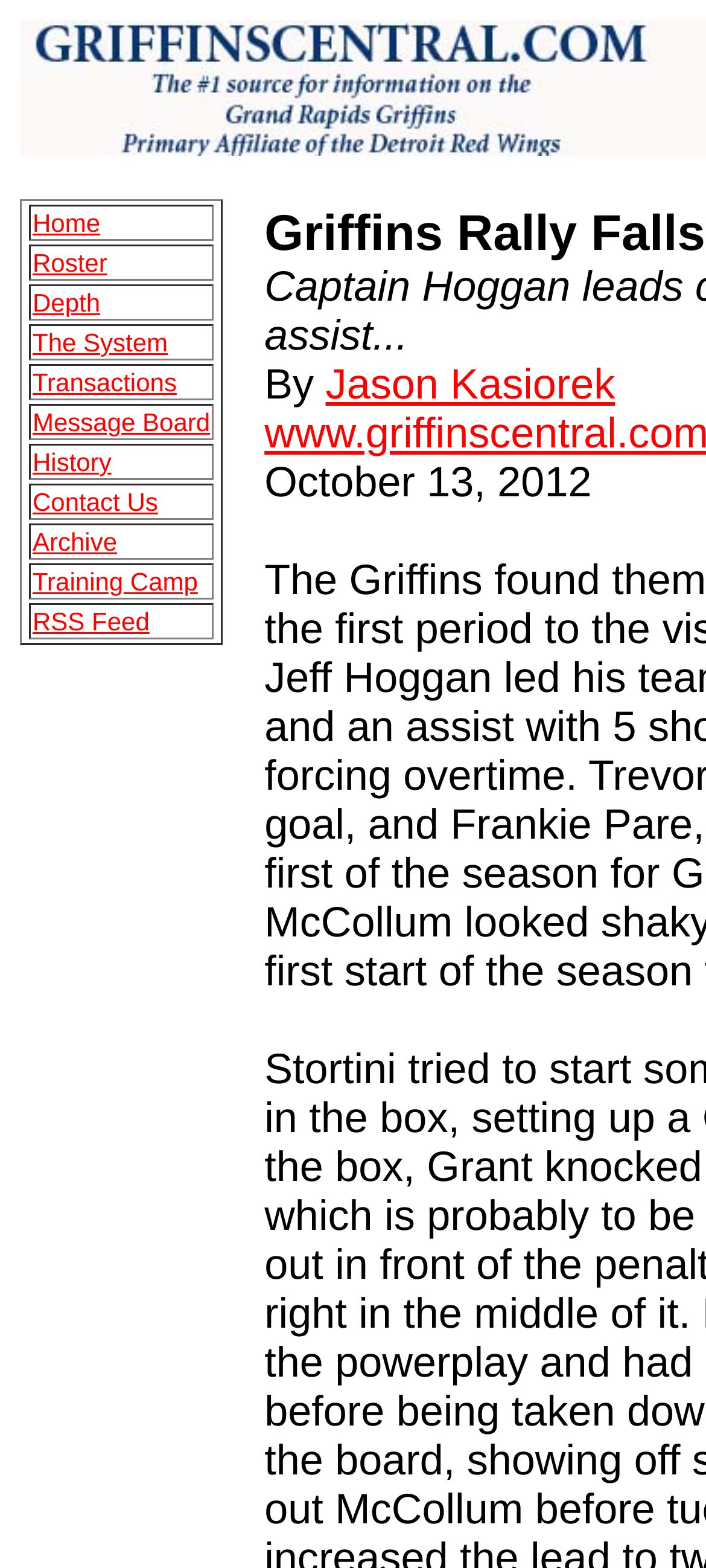What is the last item in the top menu?
Based on the image, answer the question with a single word or brief phrase.

RSS Feed